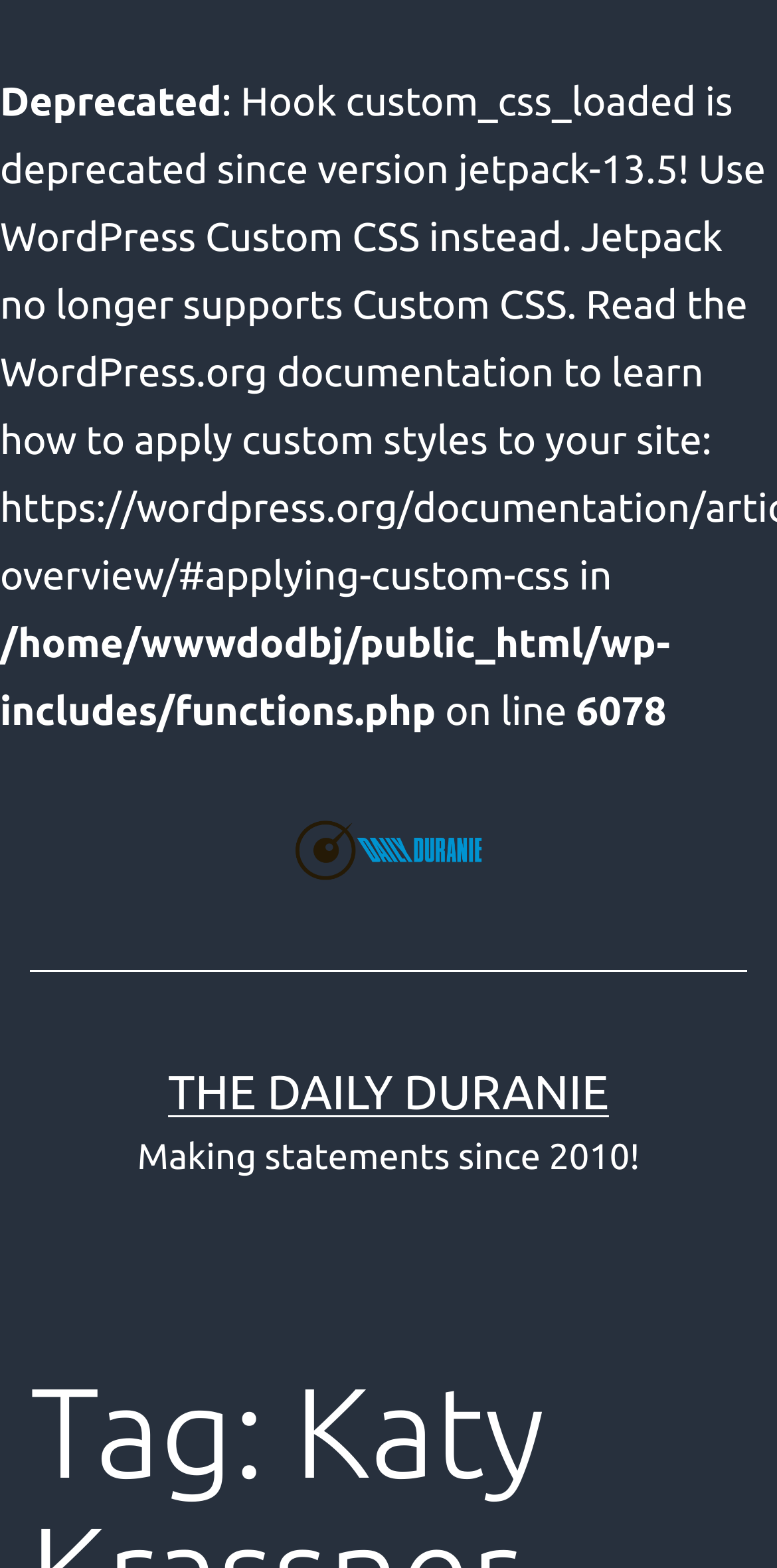Determine the bounding box coordinates in the format (top-left x, top-left y, bottom-right x, bottom-right y). Ensure all values are floating point numbers between 0 and 1. Identify the bounding box of the UI element described by: alt="The Daily Duranie"

[0.377, 0.524, 0.623, 0.553]